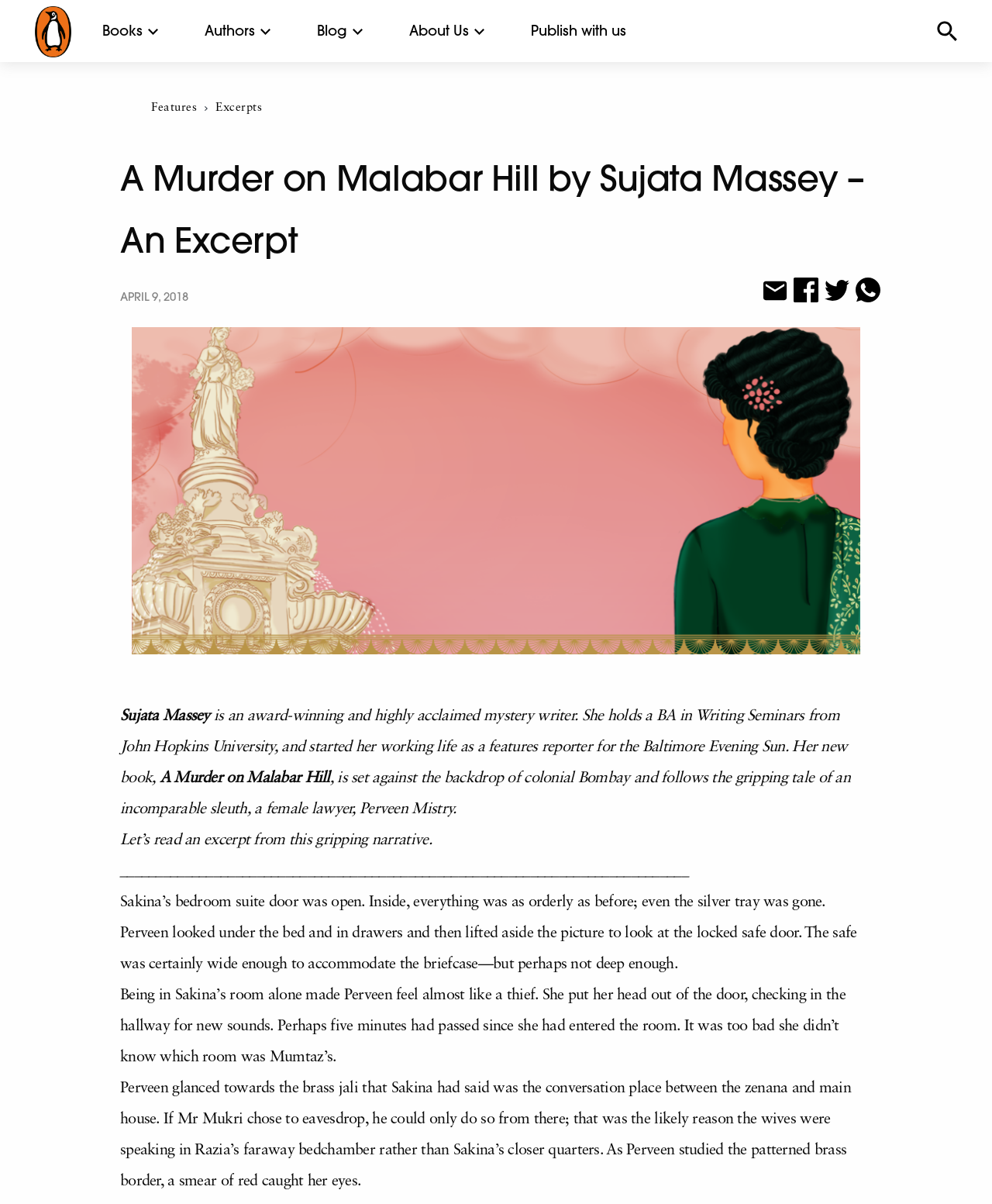Provide the bounding box coordinates for the area that should be clicked to complete the instruction: "Click on the Facebook link".

[0.797, 0.231, 0.828, 0.254]